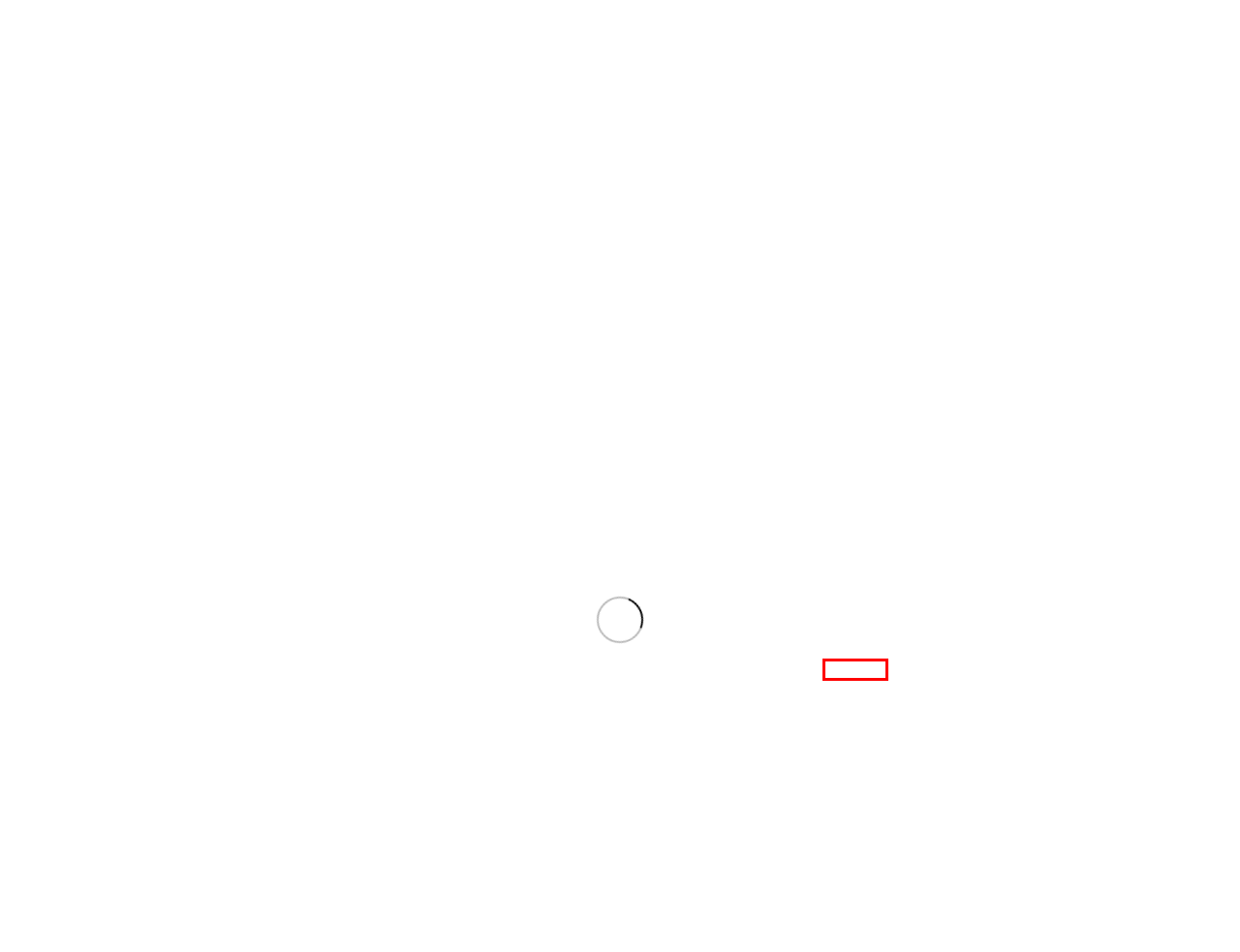You are provided a screenshot of a webpage featuring a red bounding box around a UI element. Choose the webpage description that most accurately represents the new webpage after clicking the element within the red bounding box. Here are the candidates:
A. Outdoor Archives - Materials Assemble
B. About us - Materials Assemble
C. Home - Materials Assemble
D. The craft - Materials Assemble
E. Colours Archives - Materials Assemble
F. Metal Coatings - Materials Assemble
G. Aluminium Archives - Materials Assemble
H. Collection Archives - Materials Assemble

H